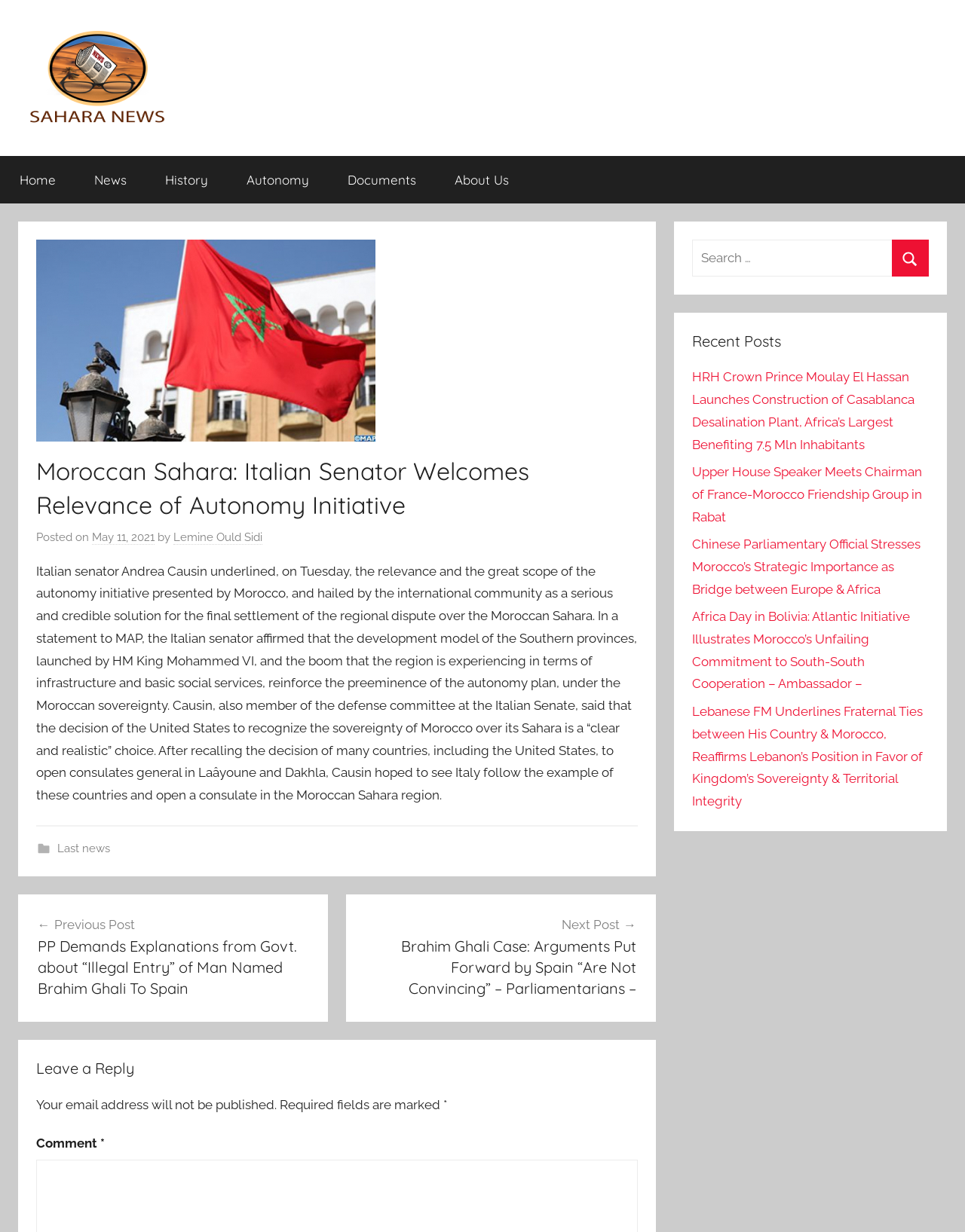What is the topic of the main article?
Answer the question with a single word or phrase, referring to the image.

Moroccan Sahara